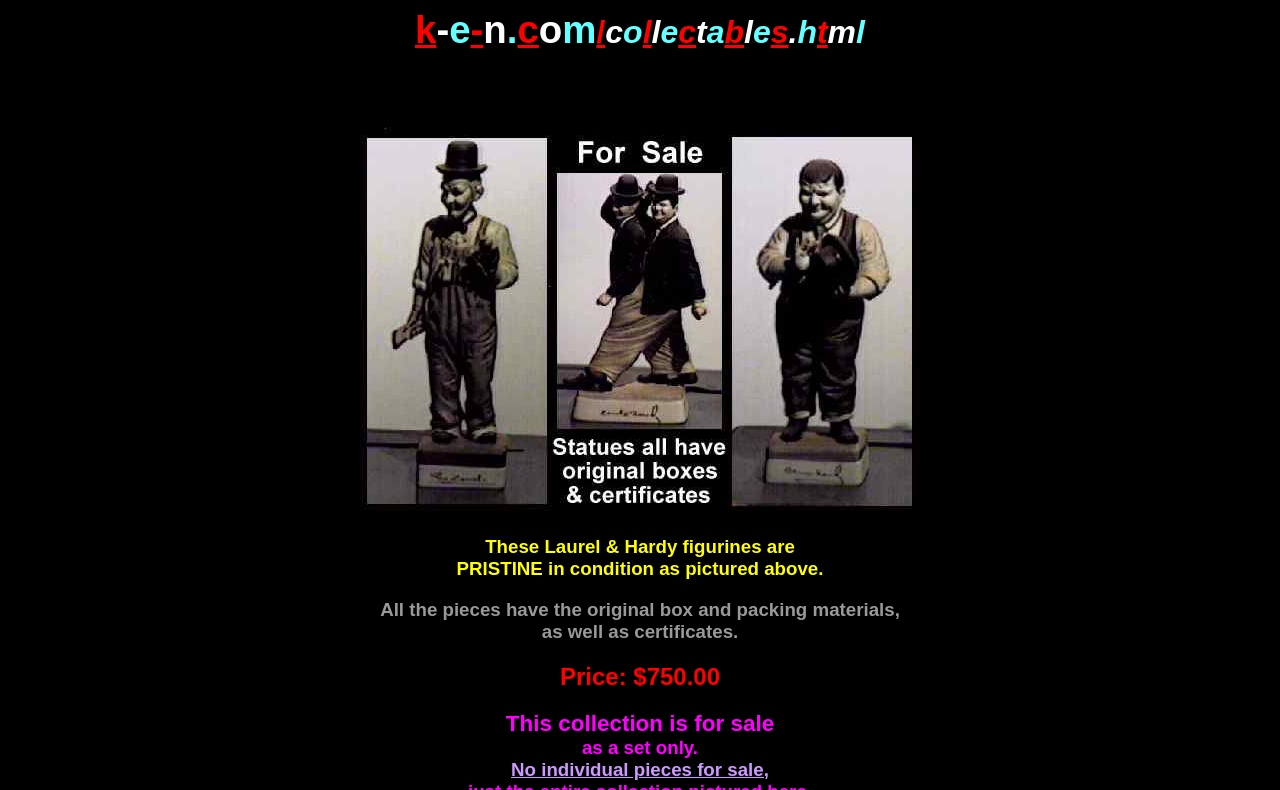Analyze the image and give a detailed response to the question:
What is the purpose of the certificates?

Although not explicitly stated, it can be inferred that the certificates are for authenticity purposes, as they are included with each piece along with the original box and packing materials.